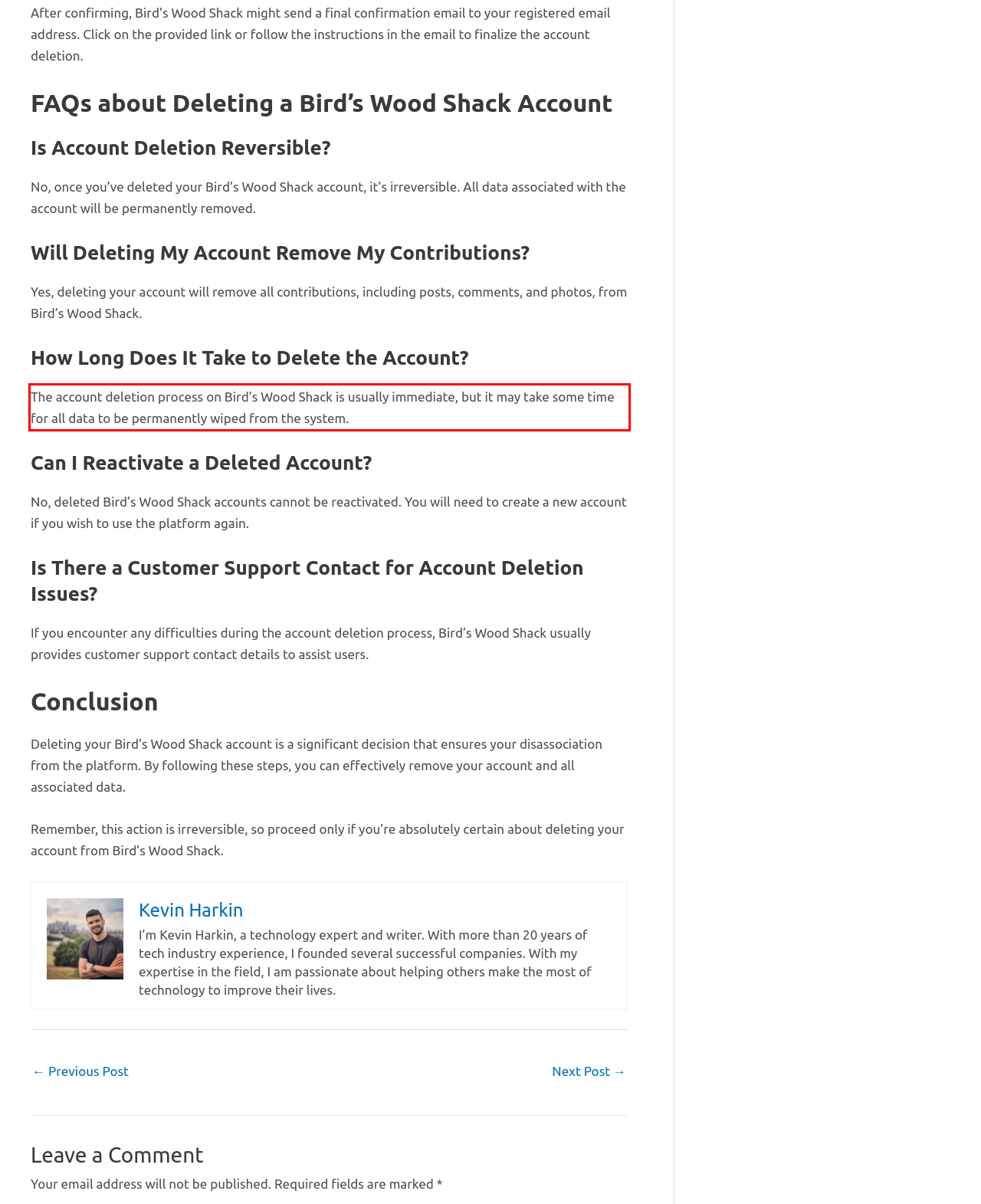Please perform OCR on the text within the red rectangle in the webpage screenshot and return the text content.

The account deletion process on Bird’s Wood Shack is usually immediate, but it may take some time for all data to be permanently wiped from the system.